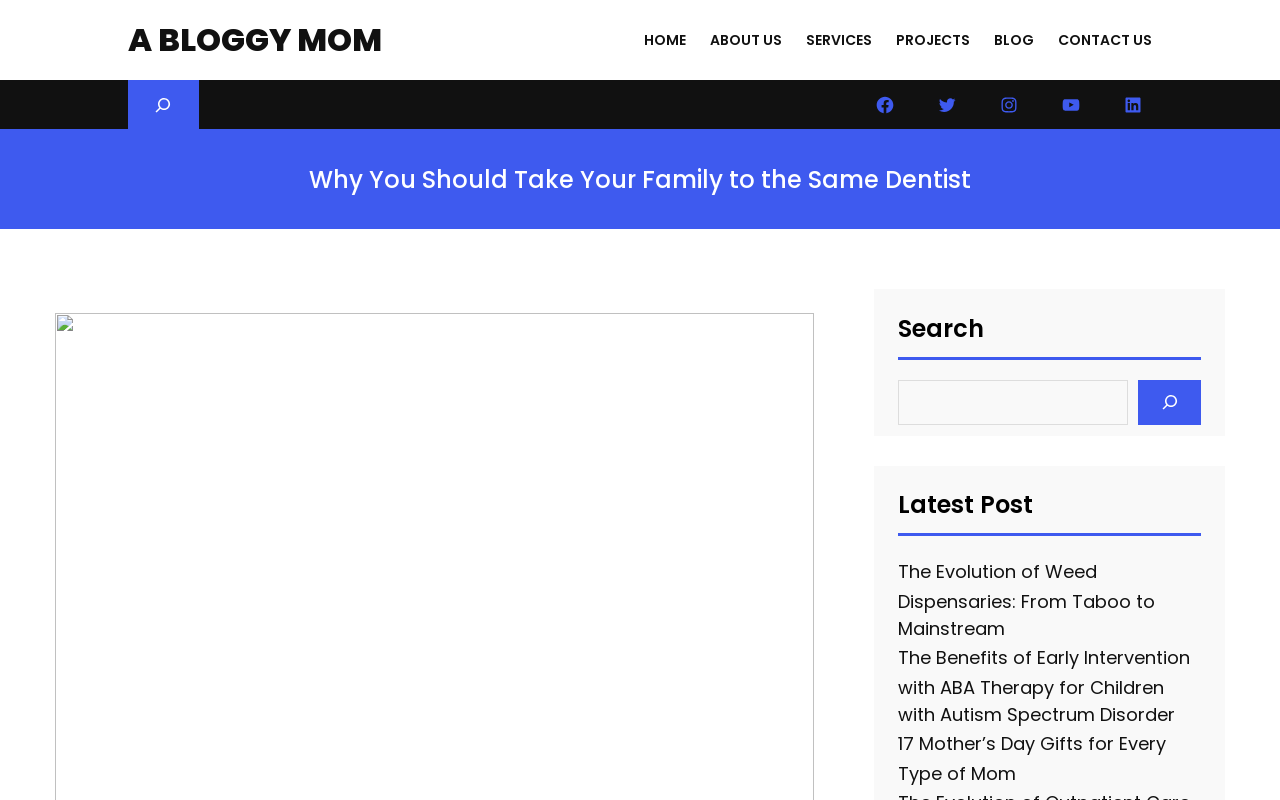Extract the bounding box for the UI element that matches this description: "YouTube".

[0.822, 0.107, 0.852, 0.155]